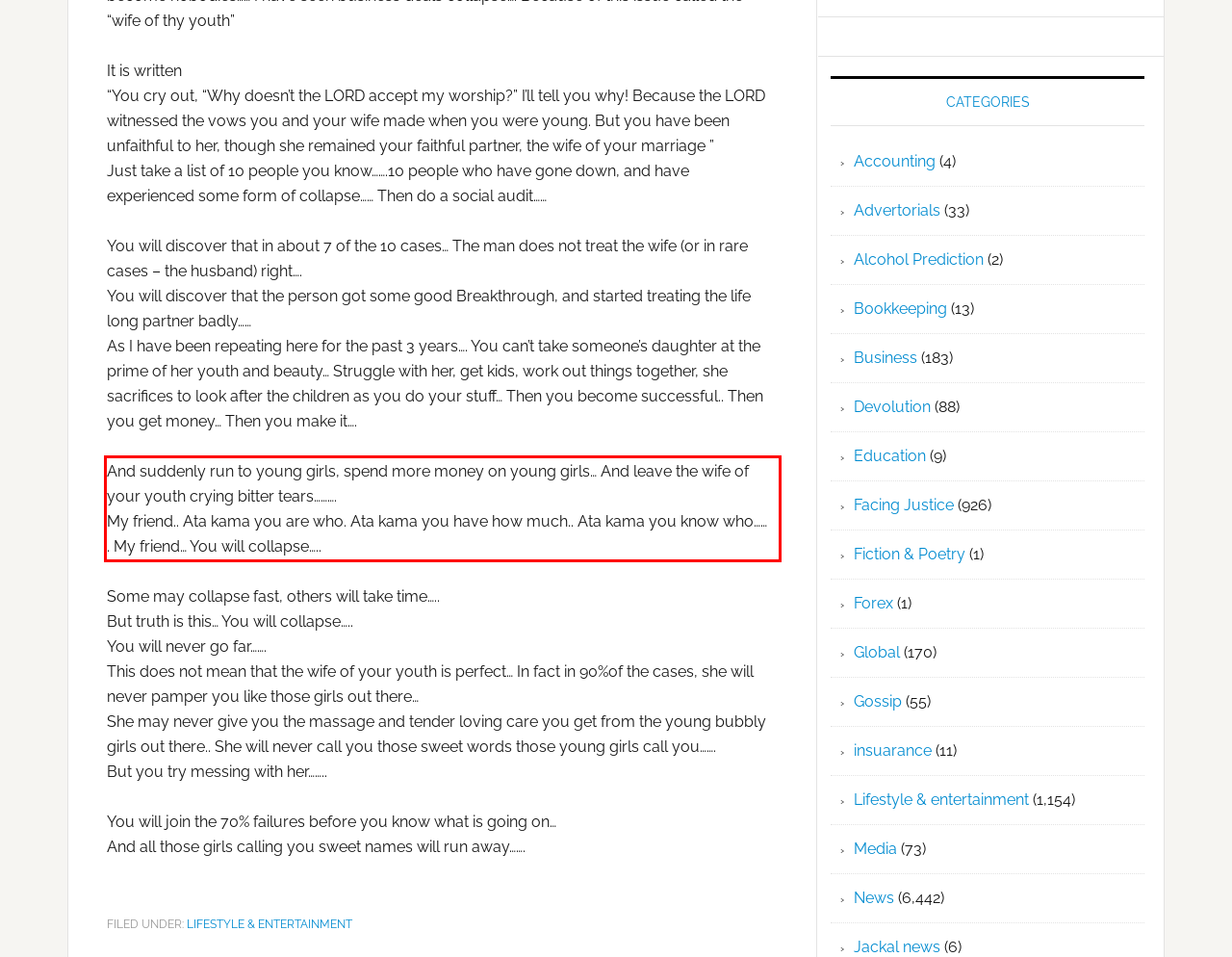Your task is to recognize and extract the text content from the UI element enclosed in the red bounding box on the webpage screenshot.

And suddenly run to young girls, spend more money on young girls… And leave the wife of your youth crying bitter tears………. My friend.. Ata kama you are who. Ata kama you have how much.. Ata kama you know who…… . My friend… You will collapse…..